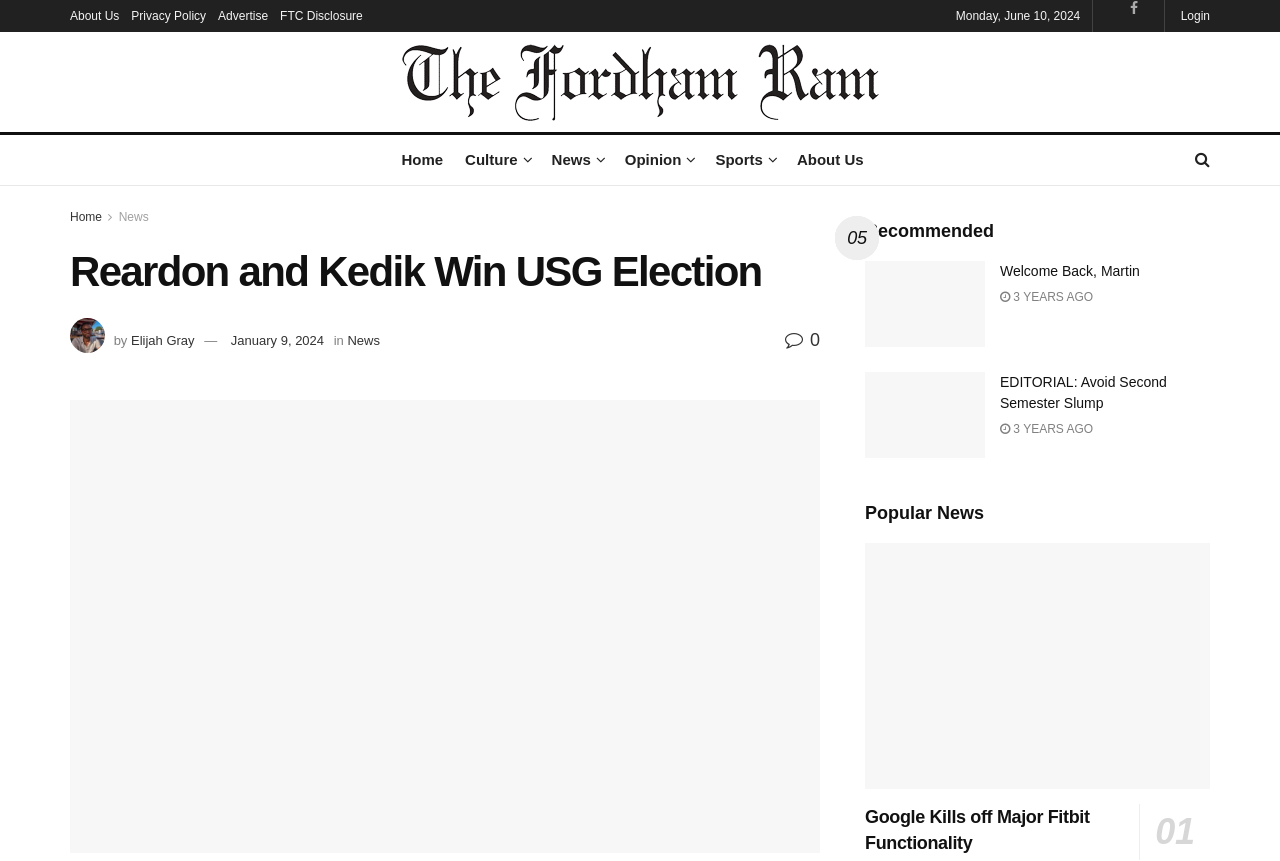What is the main heading of this webpage? Please extract and provide it.

Reardon and Kedik Win USG Election